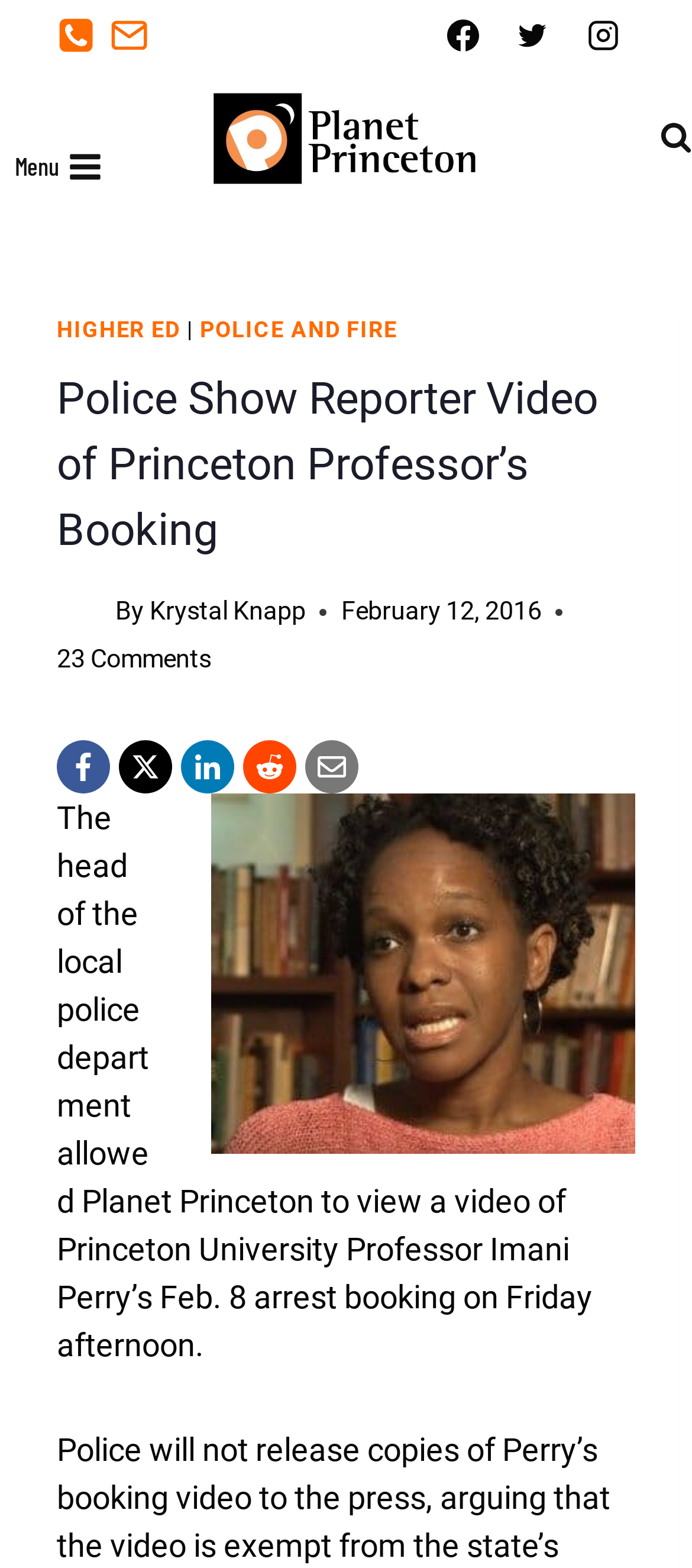Use a single word or phrase to answer the following:
What is the date of the article?

February 12, 2016